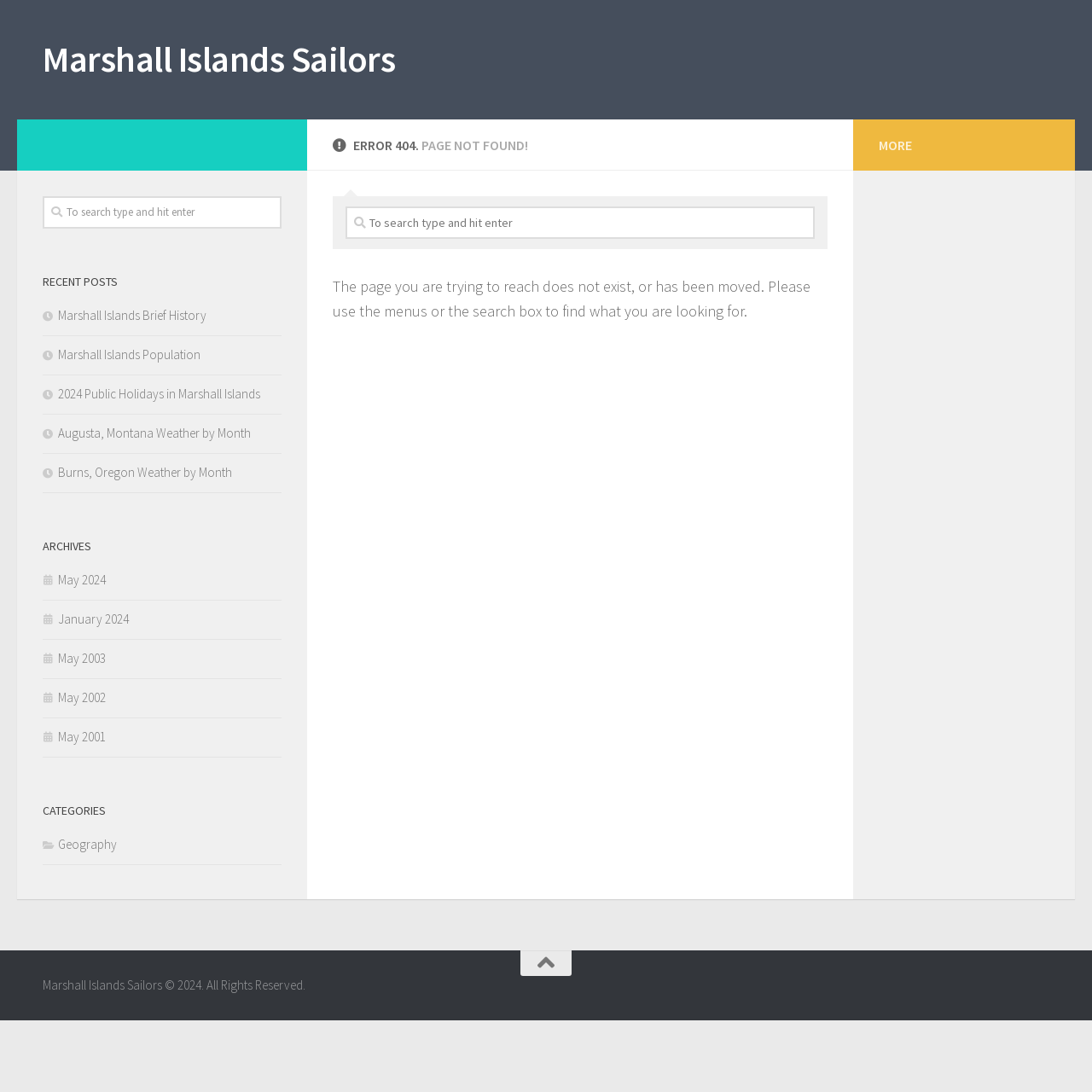Please identify the bounding box coordinates of the element I should click to complete this instruction: 'Read recent post Marshall Islands Brief History'. The coordinates should be given as four float numbers between 0 and 1, like this: [left, top, right, bottom].

[0.039, 0.281, 0.189, 0.296]